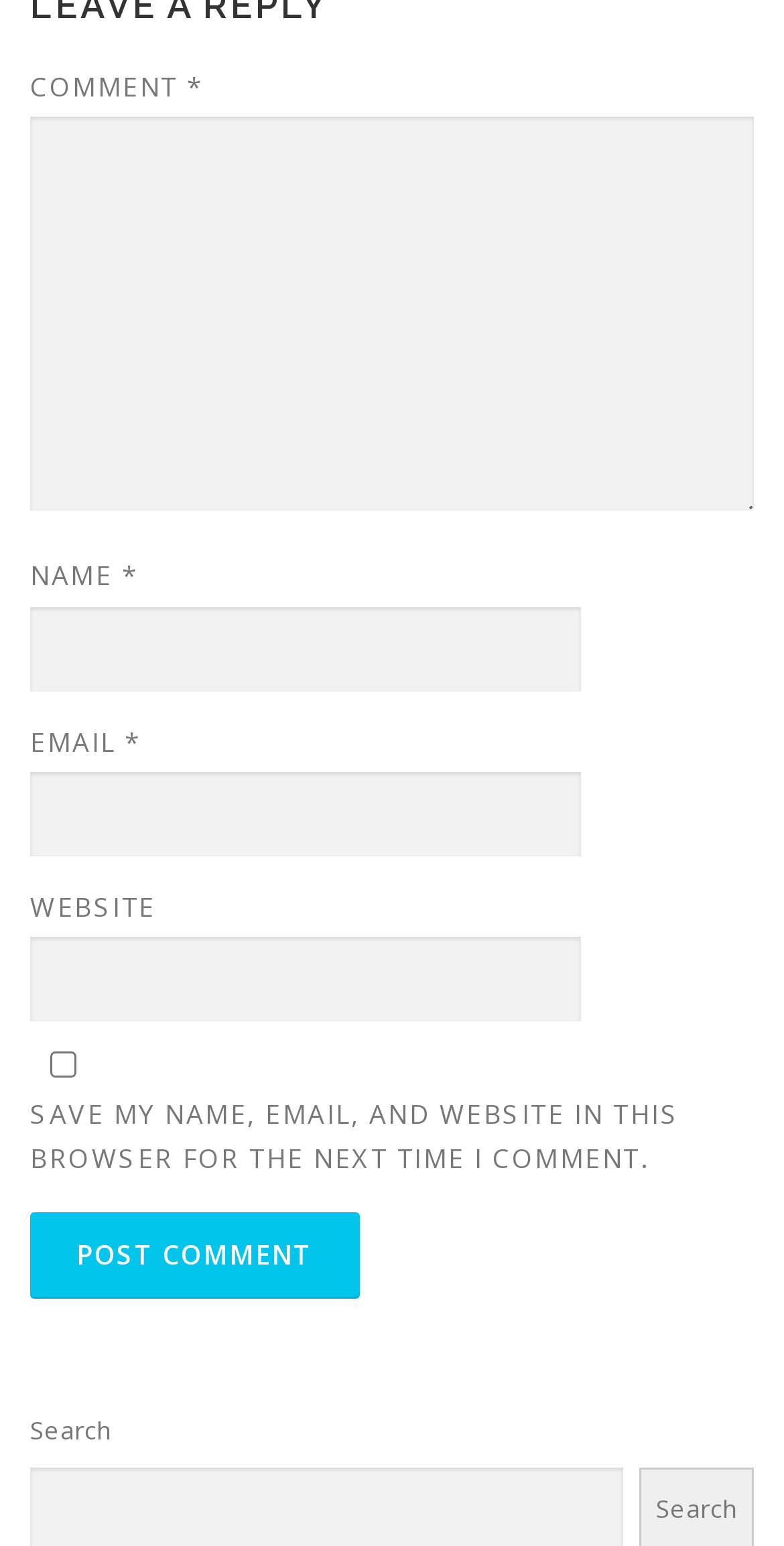Please find the bounding box coordinates of the element that you should click to achieve the following instruction: "Add your website". The coordinates should be presented as four float numbers between 0 and 1: [left, top, right, bottom].

[0.038, 0.606, 0.741, 0.662]